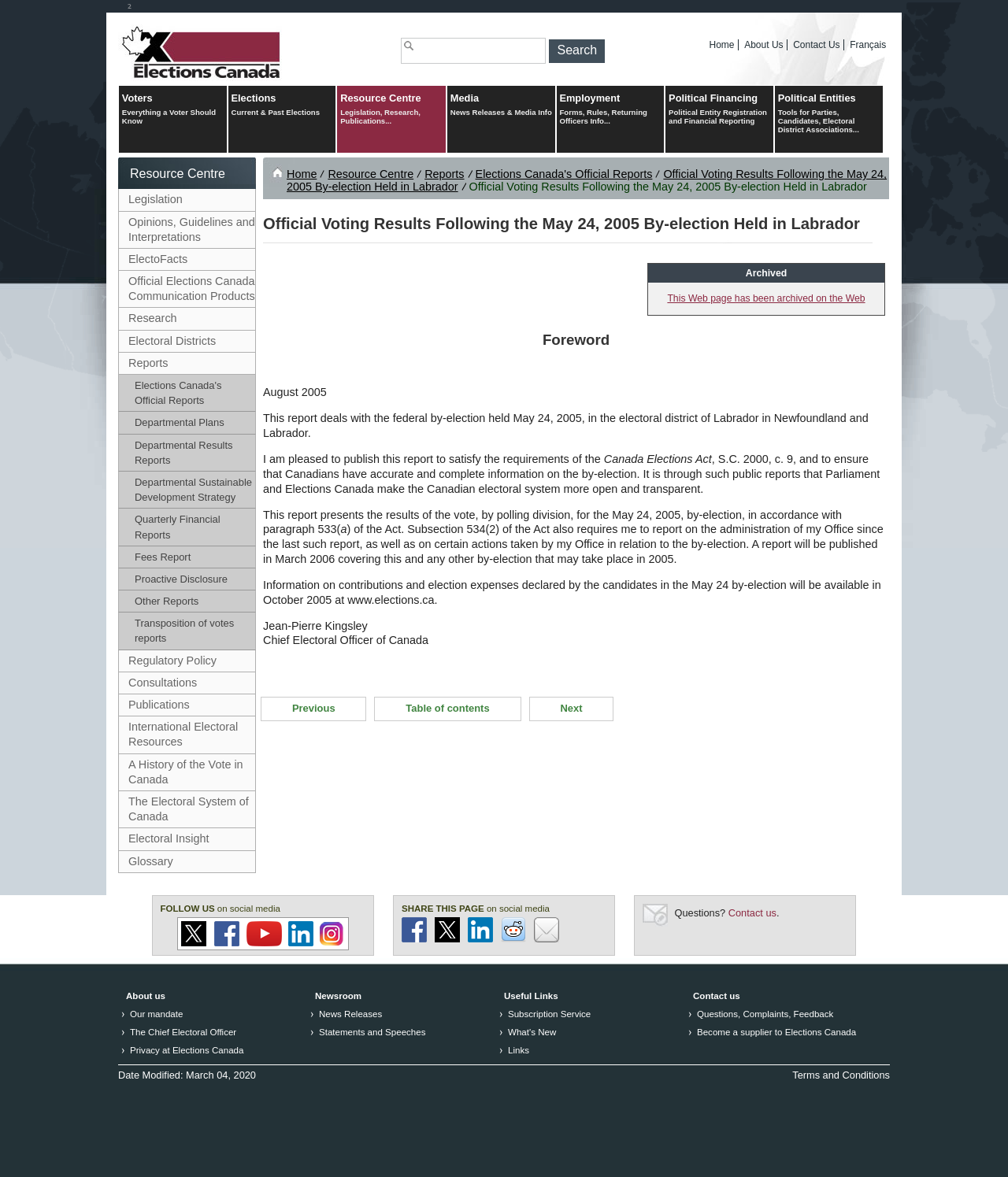Based on the image, give a detailed response to the question: What is the position of Jean-Pierre Kingsley?

I determined the answer by reading the text 'Jean-Pierre Kingsley Chief Electoral Officer of Canada' at the bottom of the webpage, which indicates his position.